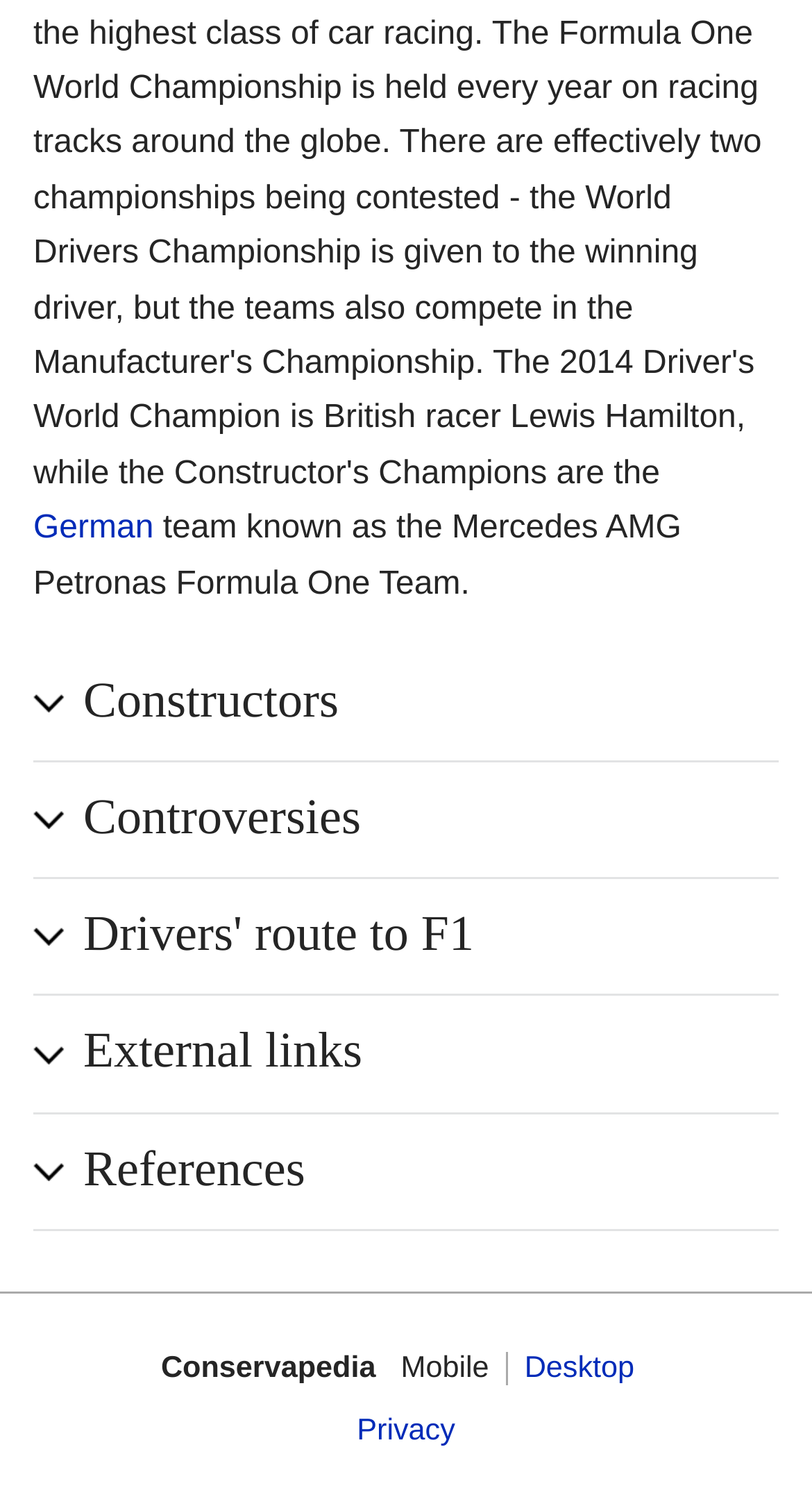What is the privacy-related link?
Utilize the image to construct a detailed and well-explained answer.

The link 'Privacy' is provided at the bottom of the page, which is related to privacy policies or settings.